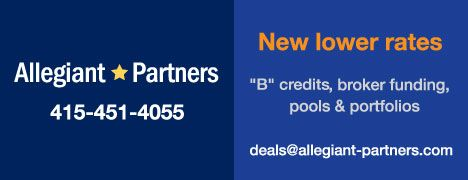Create an extensive and detailed description of the image.

The image features a promotional banner for Allegiant Partners, prominently displaying their contact information and services. On the left side, it presents the company name "Allegiant Partners" alongside a star symbol, with the phone number "415-451-4055" directly below it. The right side of the banner highlights the message "New lower rates," emphasizing the company's competitive pricing offerings. Additionally, it mentions "B credits, broker funding, pools & portfolios," indicating the types of financial services available. At the bottom, an email address, "deals@allegiant-partners.com," invites potential clients to reach out for inquiries. The overall design uses a clear and bold font against a clean blue and orange background, making the information easy to read and visually engaging.